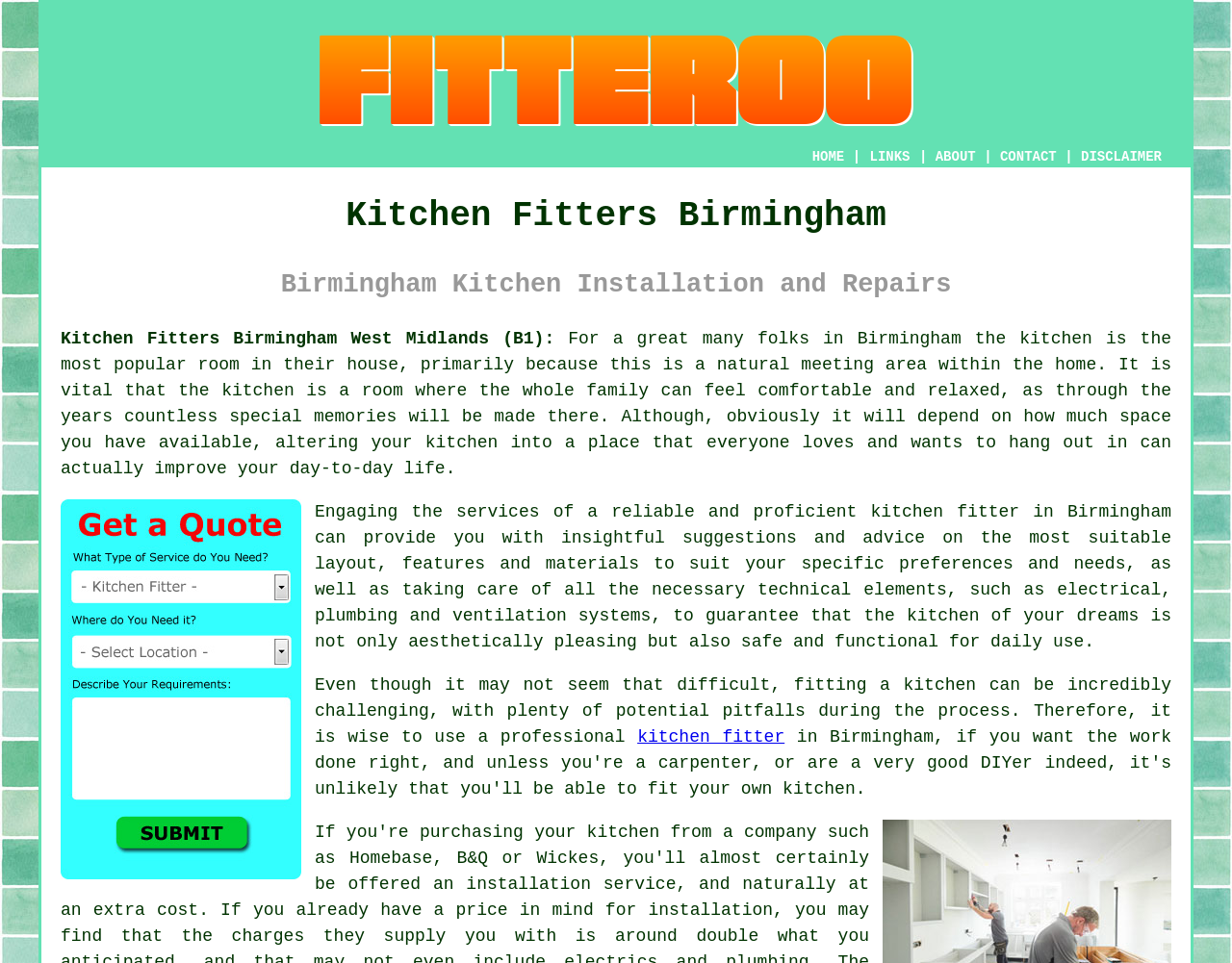Please identify the bounding box coordinates of the element that needs to be clicked to execute the following command: "Click your kitchen". Provide the bounding box using four float numbers between 0 and 1, formatted as [left, top, right, bottom].

[0.301, 0.45, 0.404, 0.47]